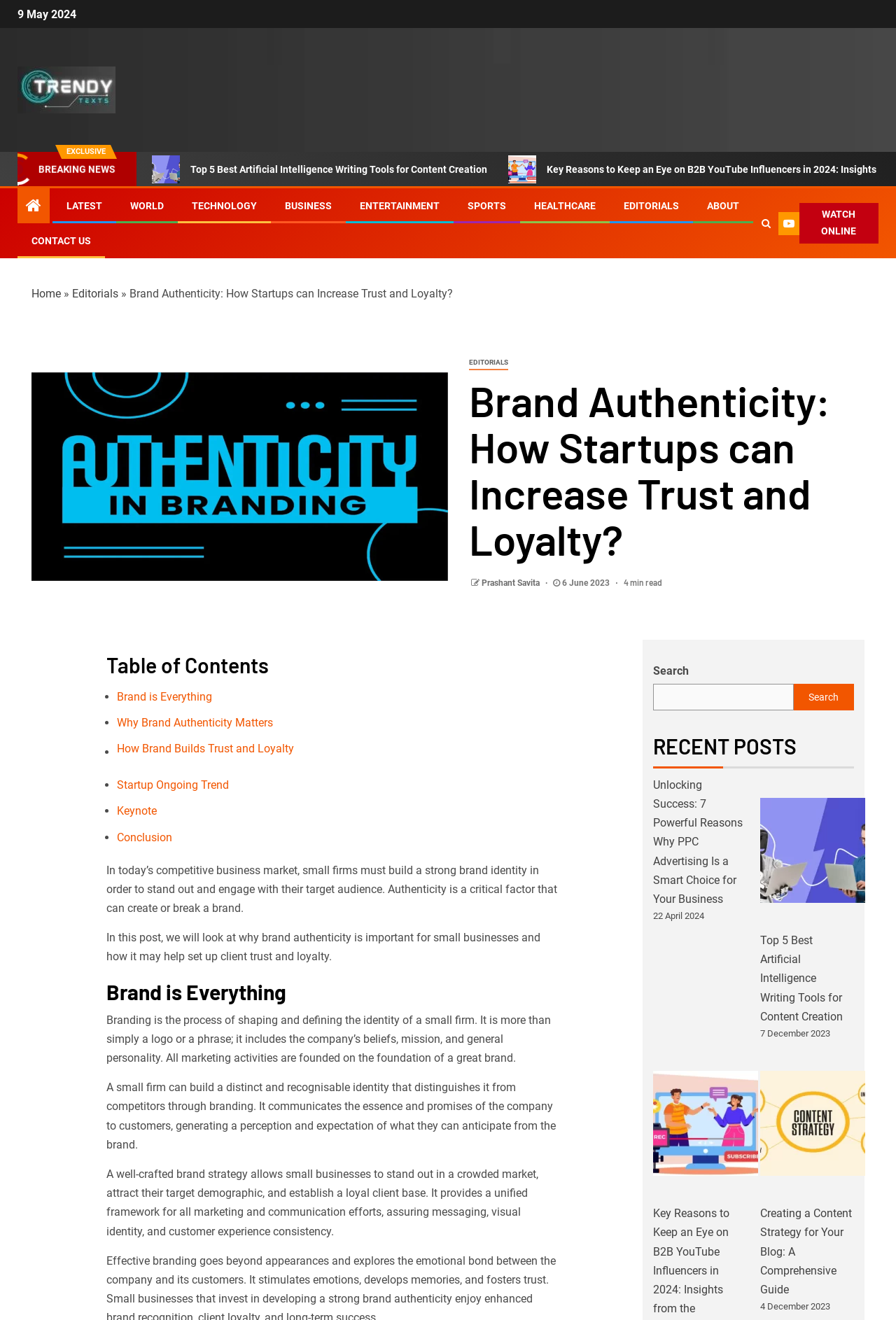How many recent posts are listed?
Answer the question with a single word or phrase derived from the image.

4